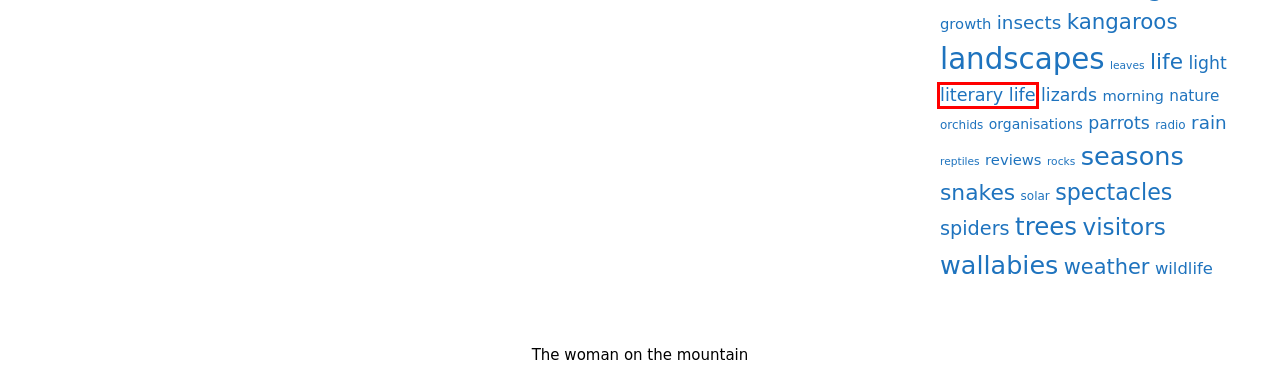You are given a screenshot of a webpage with a red rectangle bounding box around a UI element. Select the webpage description that best matches the new webpage after clicking the element in the bounding box. Here are the candidates:
A. wallabies – The woman on the mountain
B. literary life – The woman on the mountain
C. light – The woman on the mountain
D. trees – The woman on the mountain
E. seasons – The woman on the mountain
F. growth – The woman on the mountain
G. snakes – The woman on the mountain
H. reviews – The woman on the mountain

B